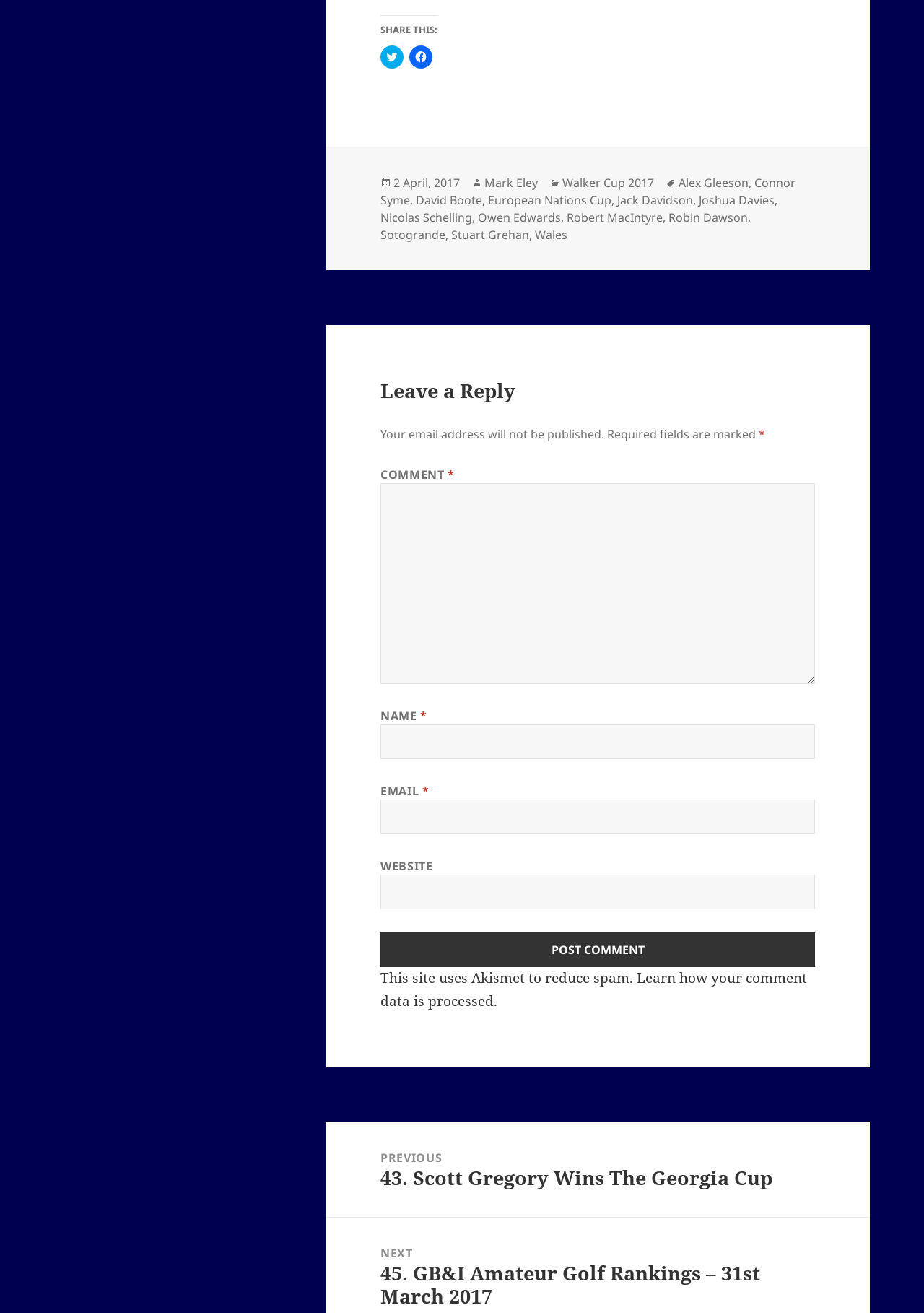Please identify the bounding box coordinates of the area that needs to be clicked to follow this instruction: "View 'Orders & Shipping'".

None